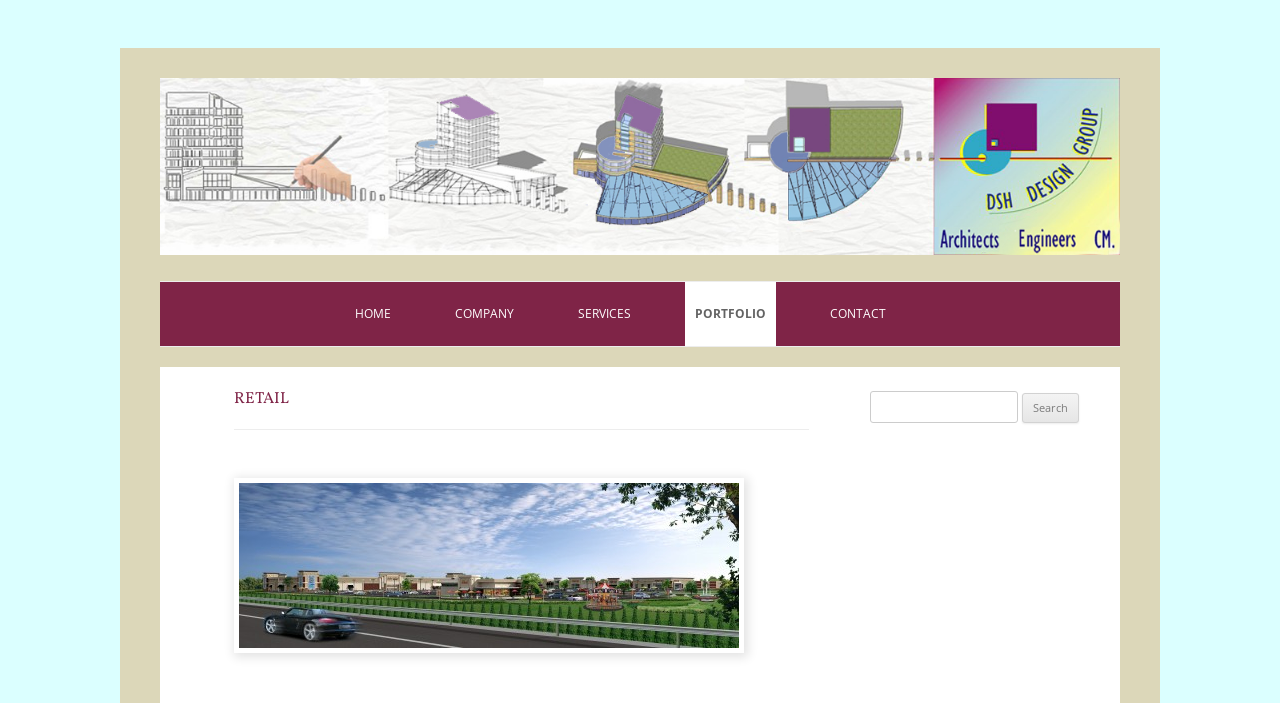Find the bounding box coordinates for the element that must be clicked to complete the instruction: "browse portfolio". The coordinates should be four float numbers between 0 and 1, indicated as [left, top, right, bottom].

[0.535, 0.401, 0.606, 0.492]